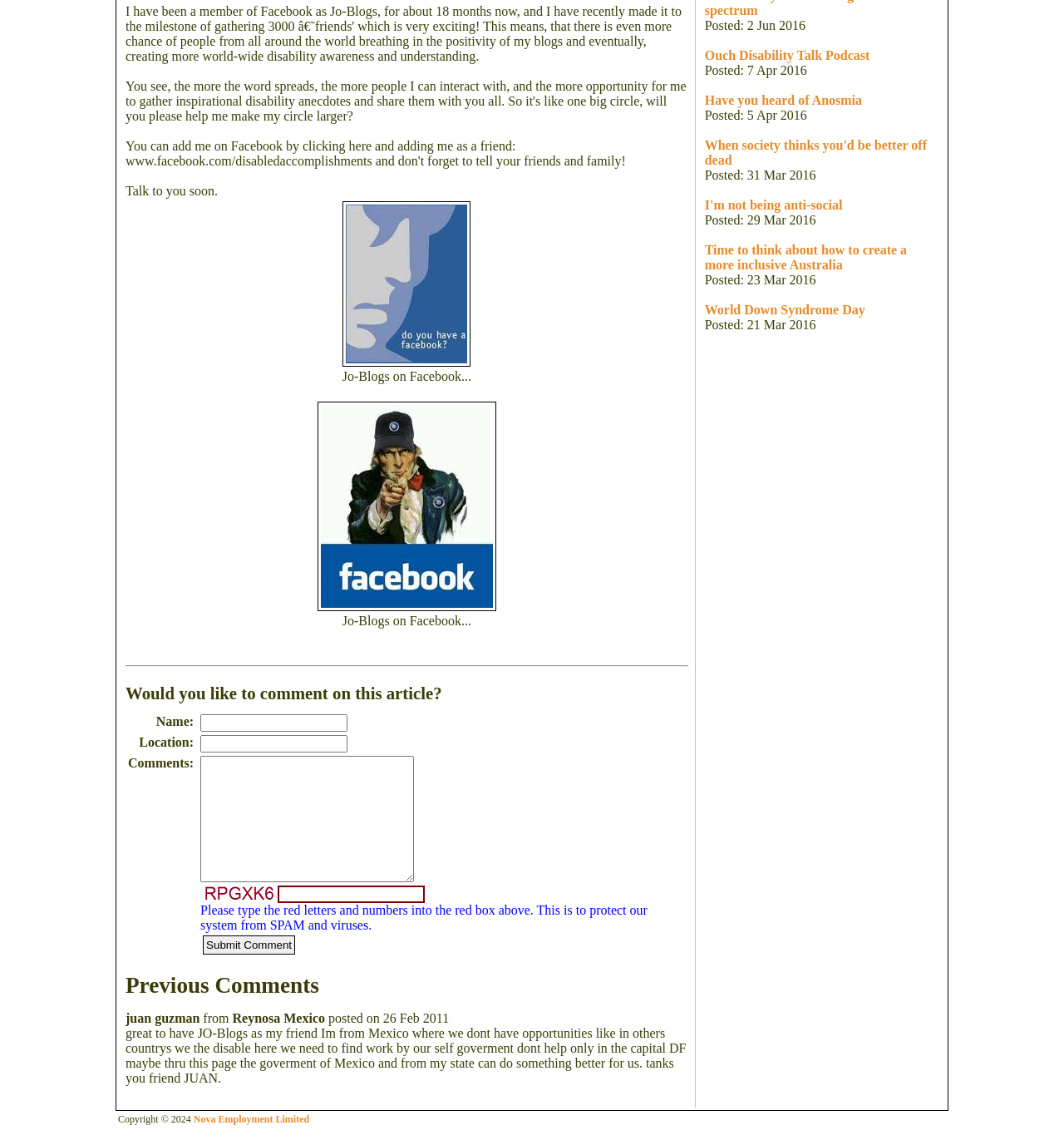Using the element description: "name="name"", determine the bounding box coordinates. The coordinates should be in the format [left, top, right, bottom], with values between 0 and 1.

[0.188, 0.629, 0.327, 0.645]